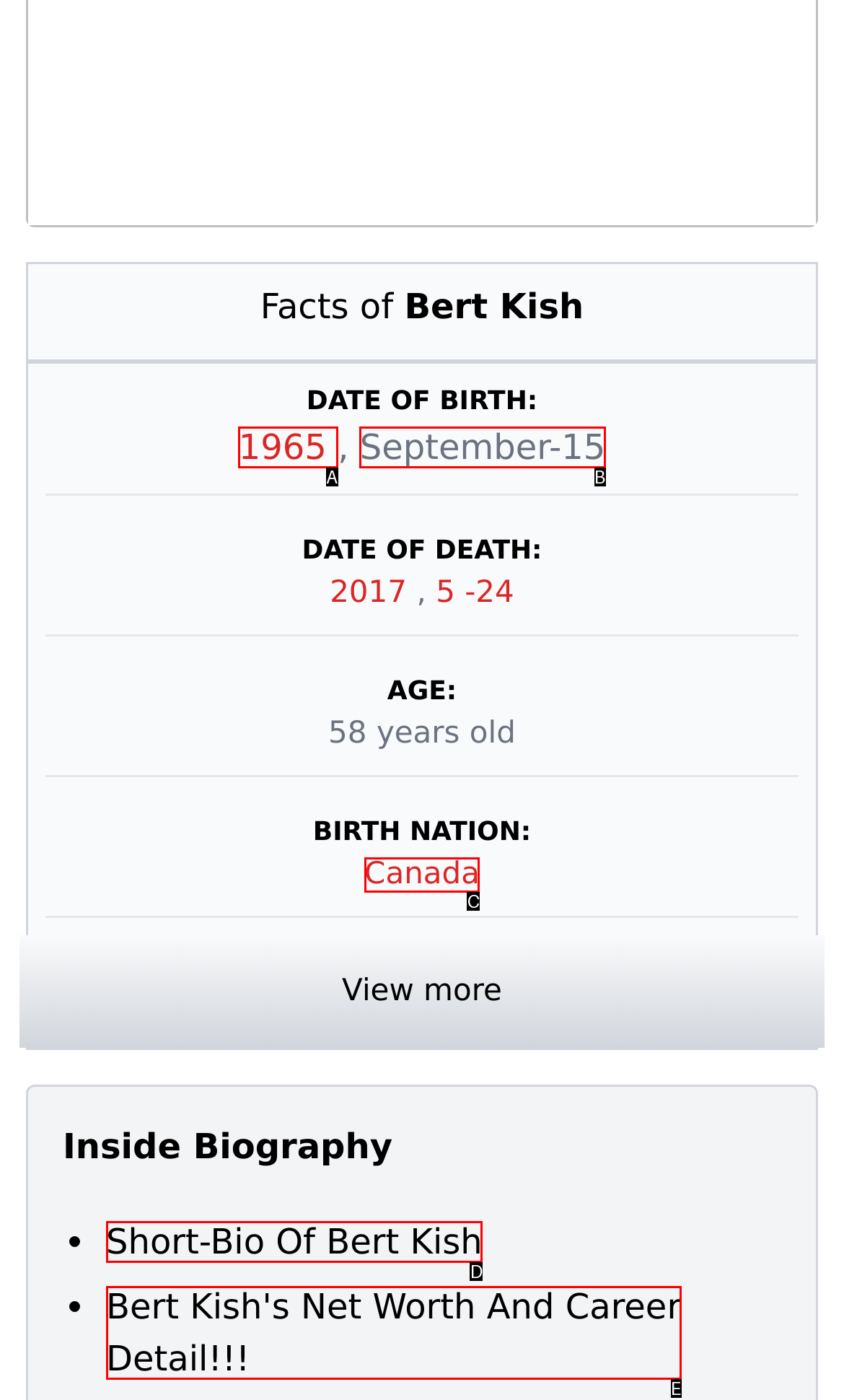From the choices given, find the HTML element that matches this description: Short-Bio Of Bert Kish. Answer with the letter of the selected option directly.

D